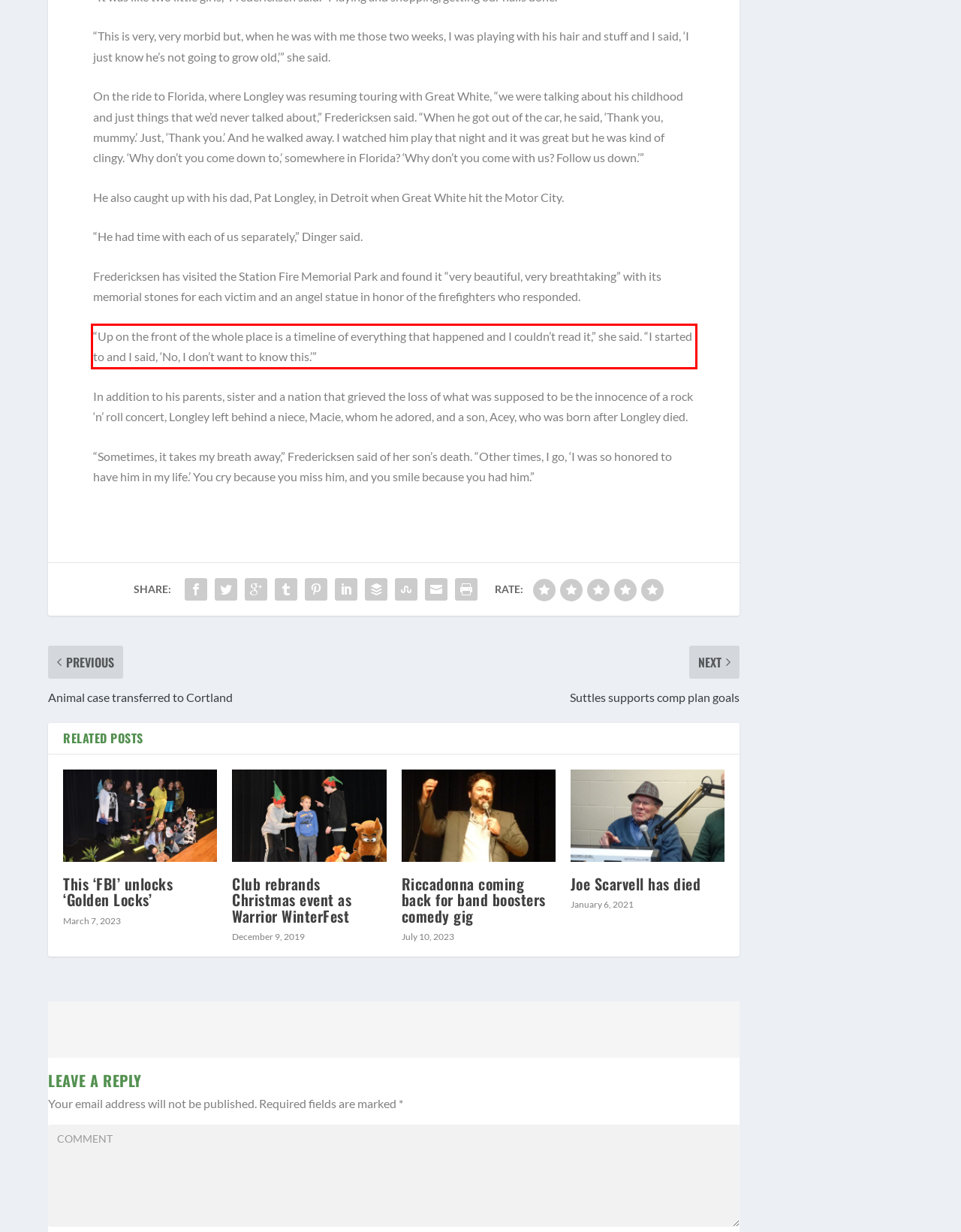You have a webpage screenshot with a red rectangle surrounding a UI element. Extract the text content from within this red bounding box.

“Up on the front of the whole place is a timeline of everything that happened and I couldn’t read it,” she said. “I started to and I said, ‘No, I don’t want to know this.’”